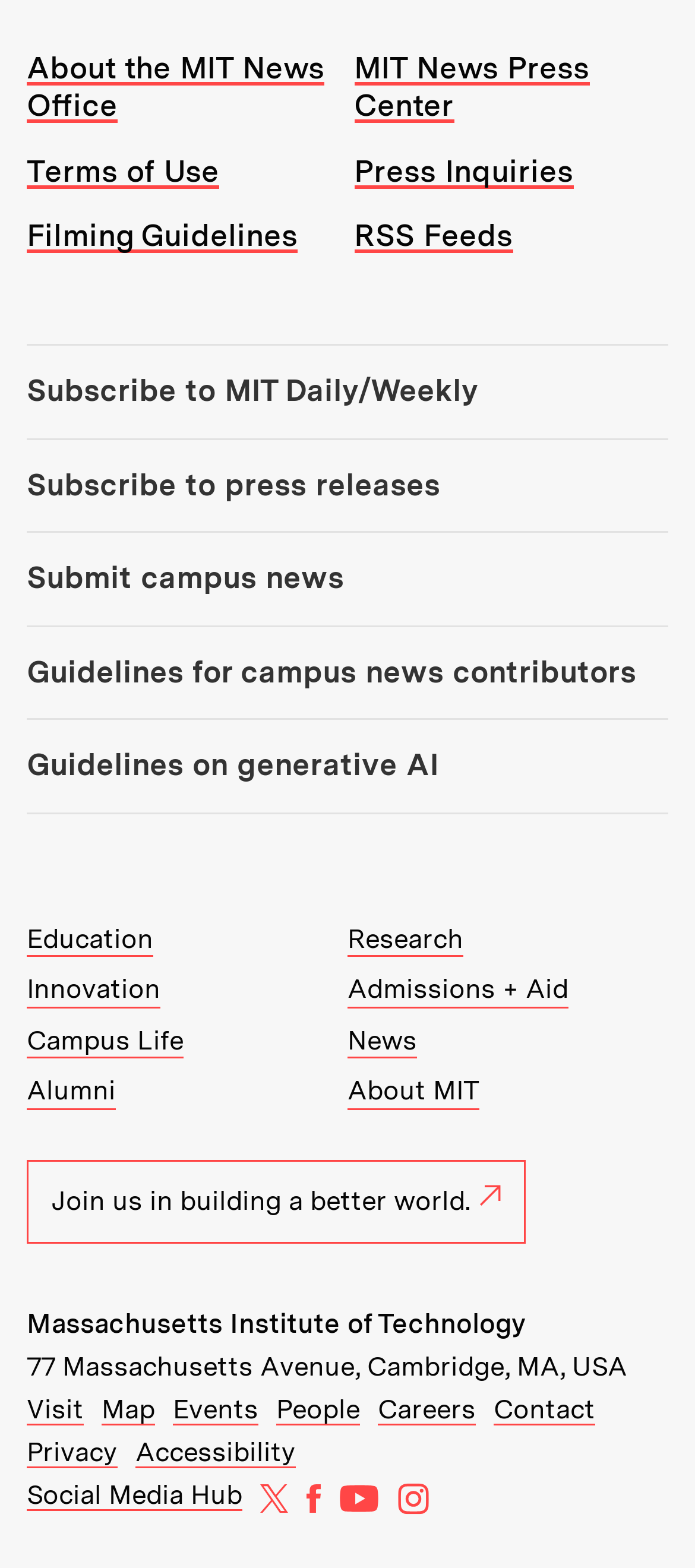Using the provided description: "MIT News Press Center", find the bounding box coordinates of the corresponding UI element. The output should be four float numbers between 0 and 1, in the format [left, top, right, bottom].

[0.509, 0.032, 0.848, 0.079]